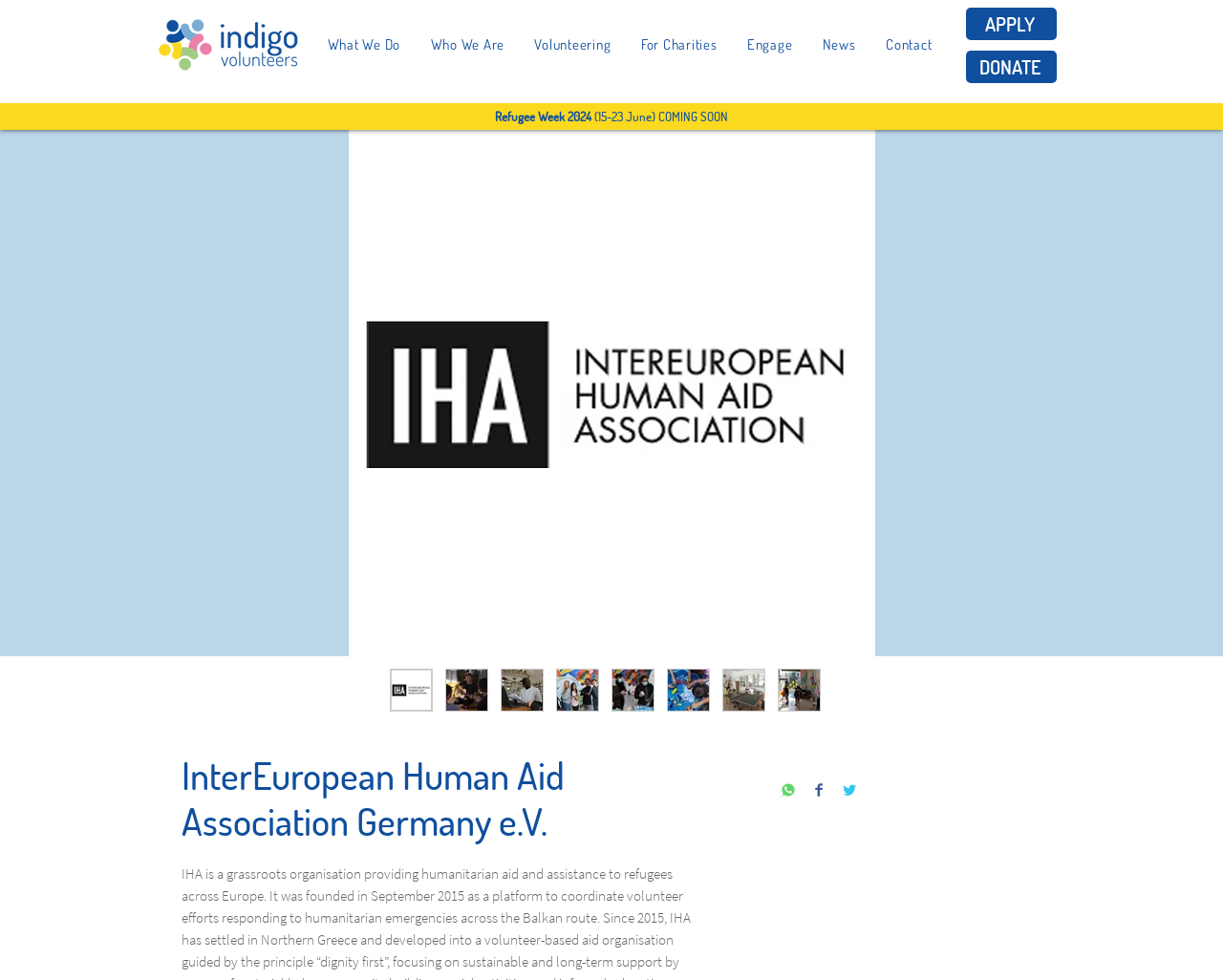What are the three social media platforms that users can share content on?
Give a comprehensive and detailed explanation for the question.

I found the answer by looking at the social media sharing buttons at the bottom of the page, which have icons and text labels for WhatsApp, Facebook, and Twitter.